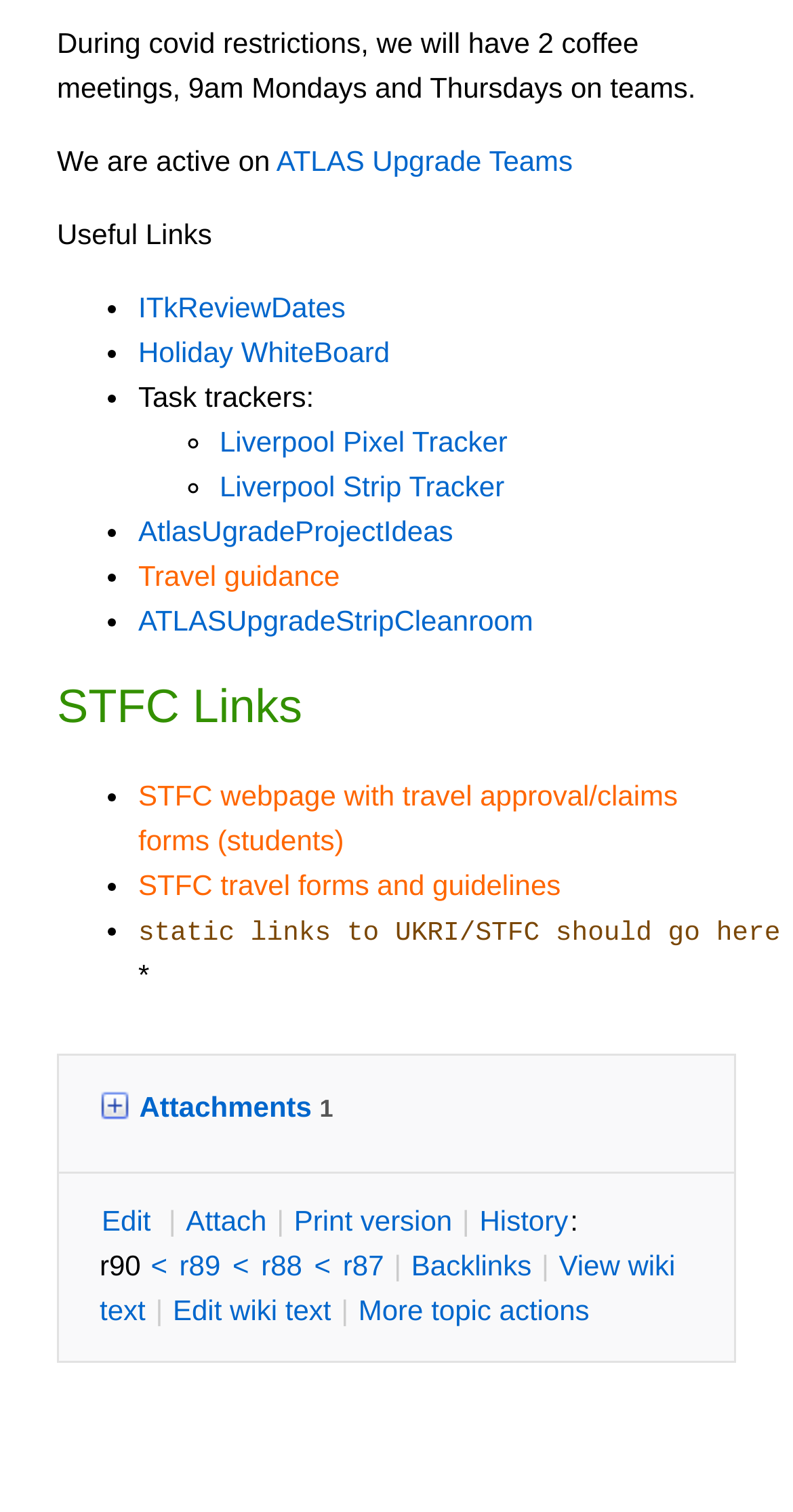Return the bounding box coordinates of the UI element that corresponds to this description: "Attachments 1". The coordinates must be given as four float numbers in the range of 0 and 1, [left, top, right, bottom].

[0.126, 0.718, 0.42, 0.747]